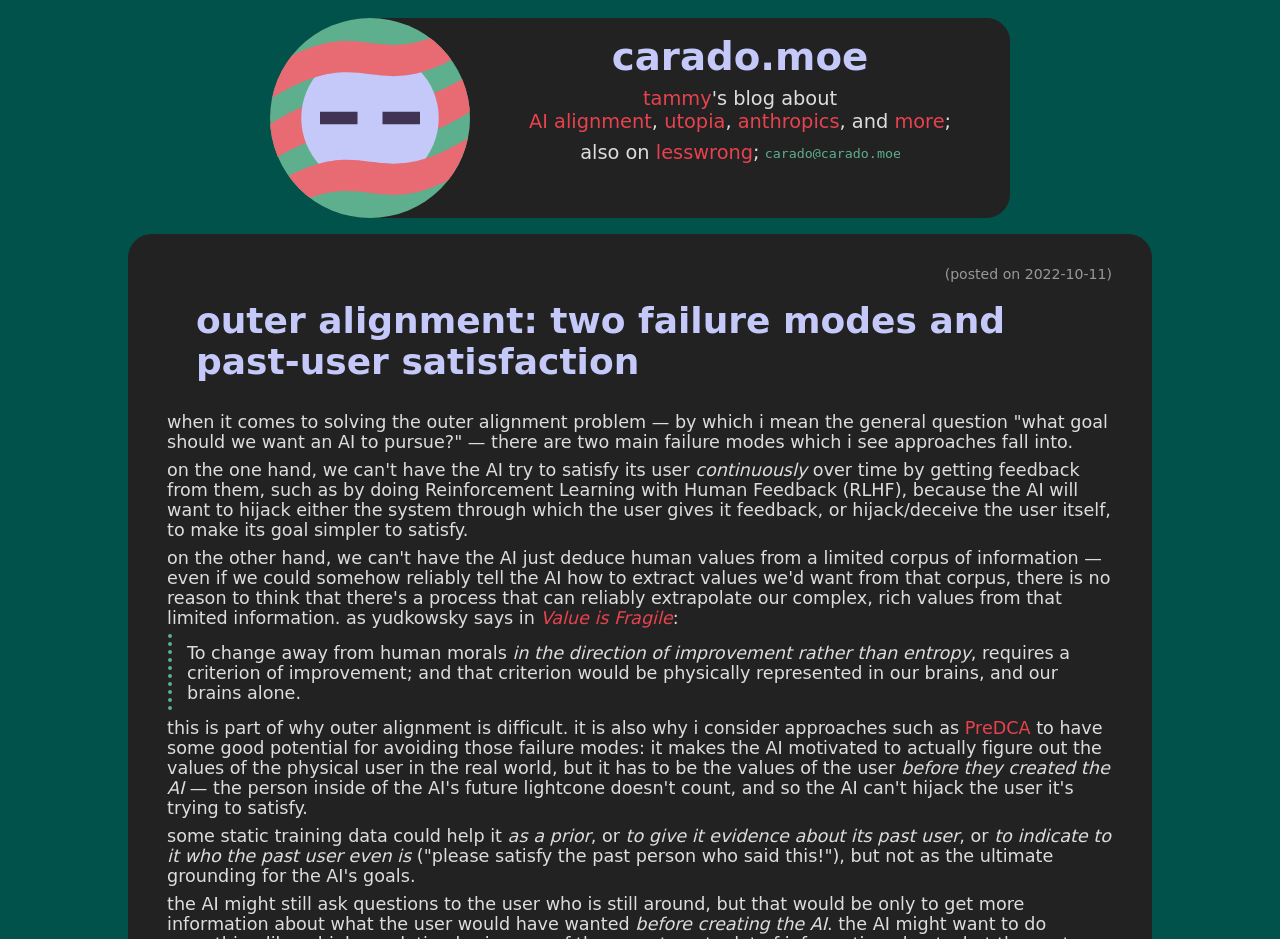Identify the bounding box coordinates of the specific part of the webpage to click to complete this instruction: "view the avatar image".

[0.211, 0.019, 0.367, 0.232]